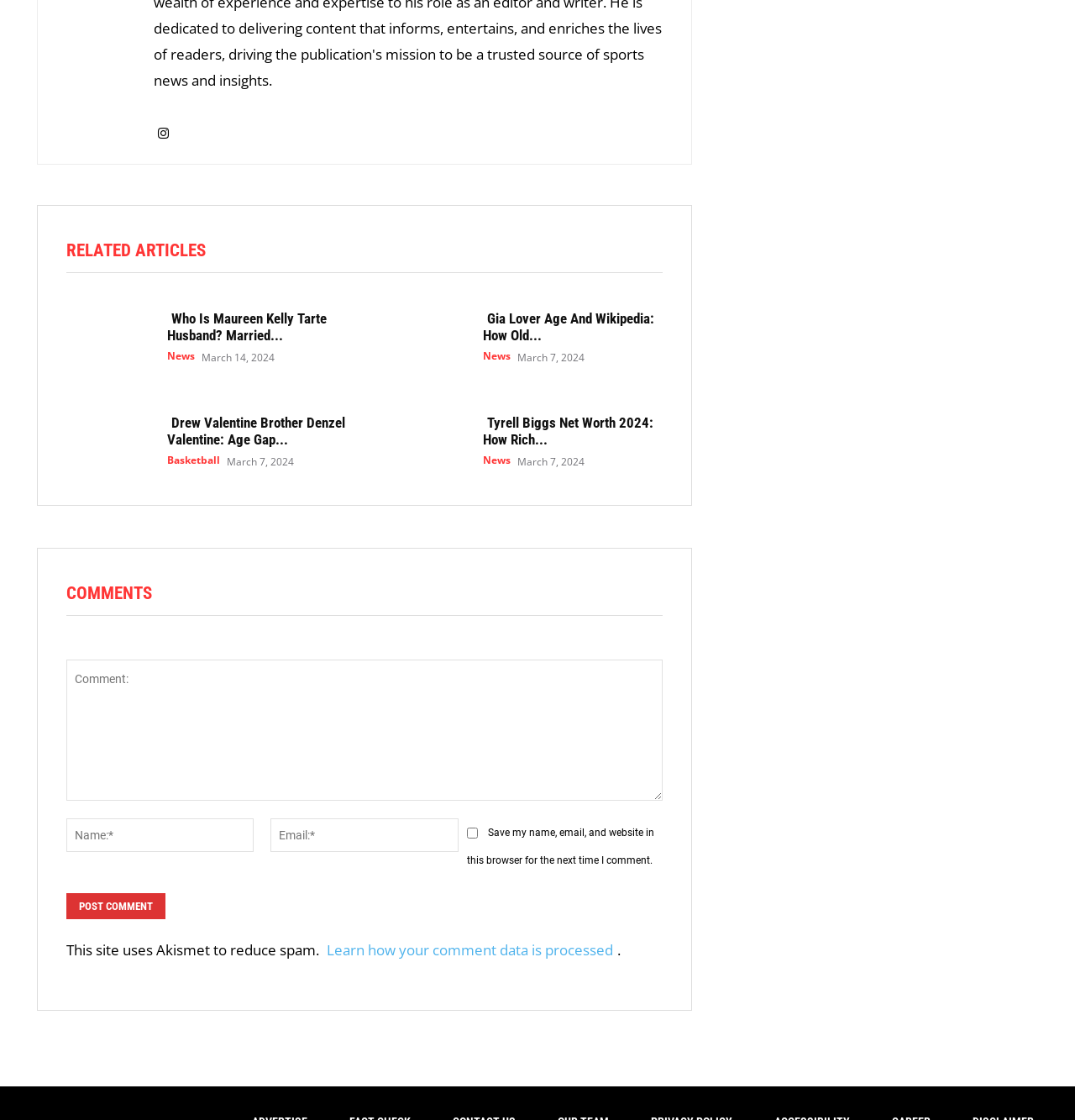Answer the following in one word or a short phrase: 
Which sports teams did Ben support?

New England Patriots, Boston Celtics, and Boston Red Sox